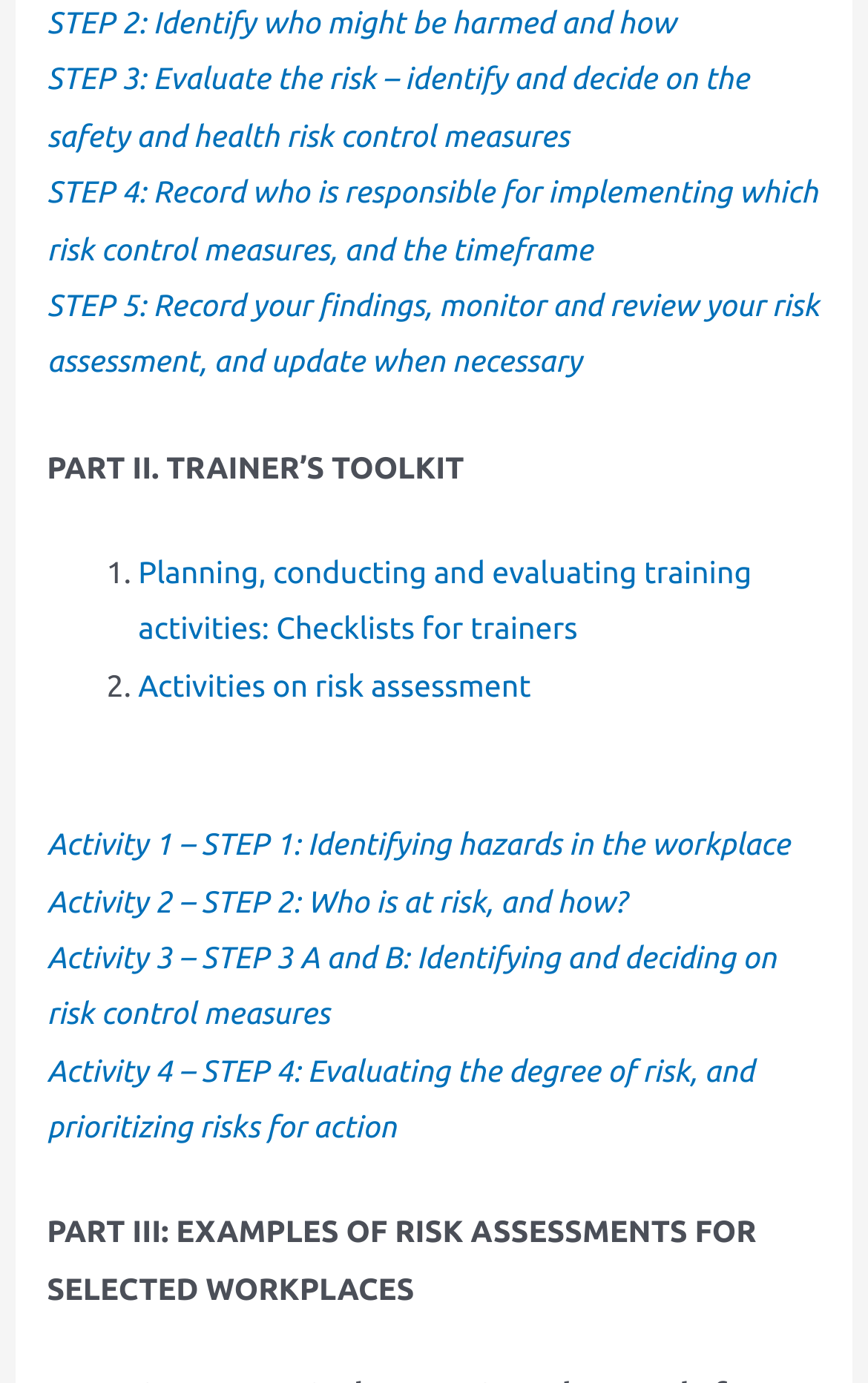Please pinpoint the bounding box coordinates for the region I should click to adhere to this instruction: "Go to STEP 5: Record your findings, monitor and review your risk assessment, and update when necessary".

[0.054, 0.208, 0.944, 0.274]